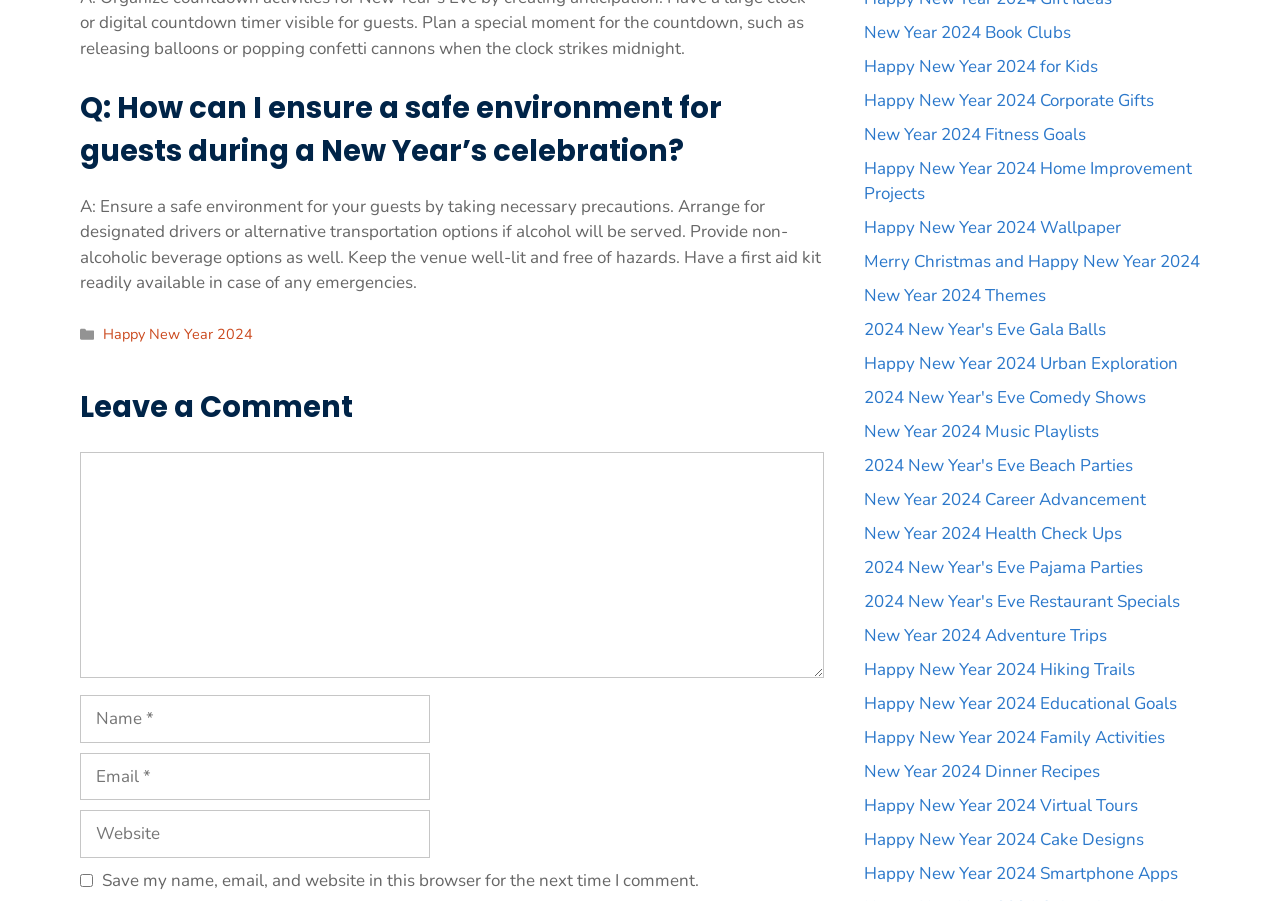Use a single word or phrase to answer the question:
What is the topic of the Q&A section?

New Year's celebration